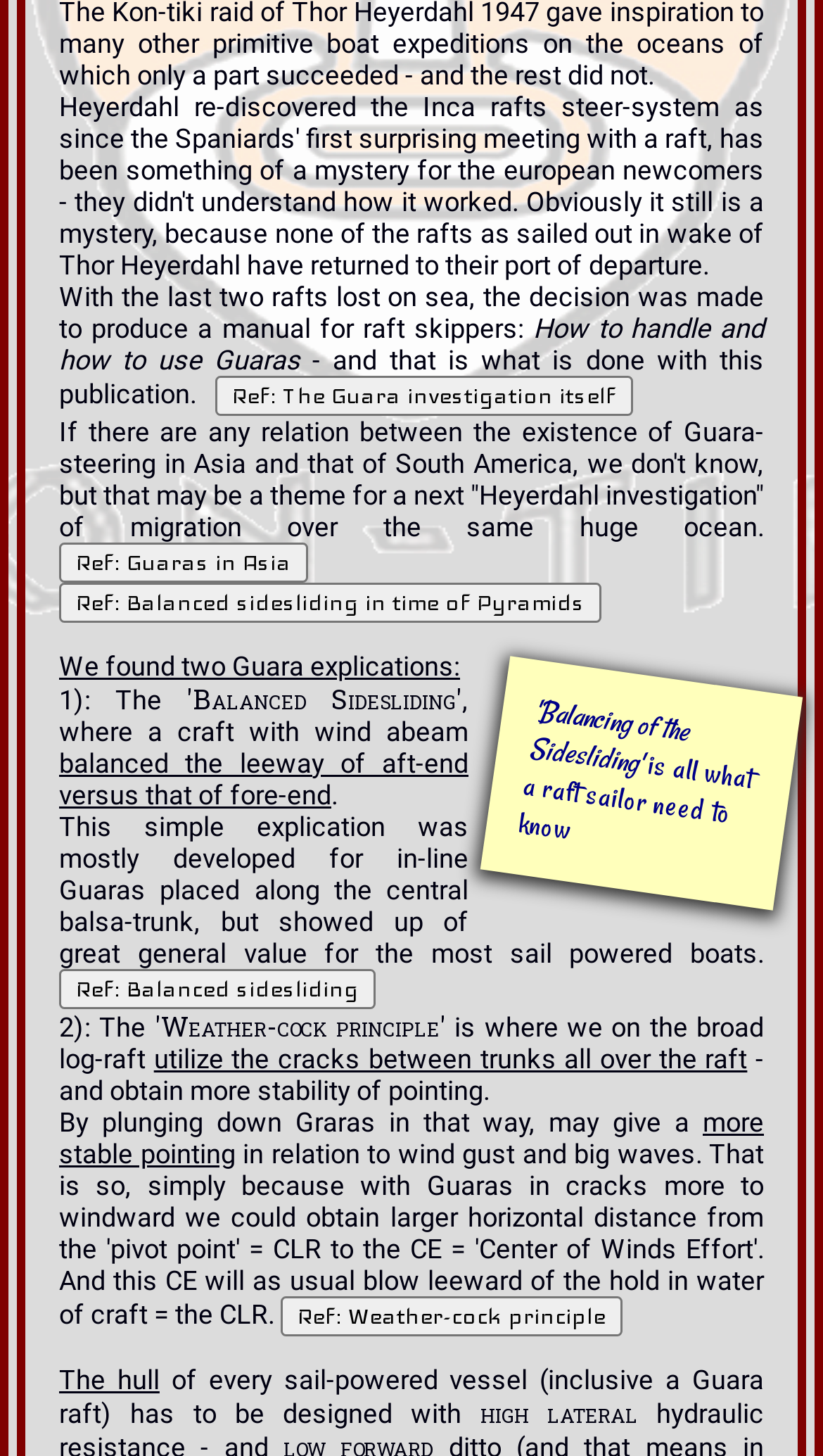Extract the bounding box coordinates for the described element: "parent_node: Casa". The coordinates should be represented as four float numbers between 0 and 1: [left, top, right, bottom].

[0.857, 0.087, 0.96, 0.106]